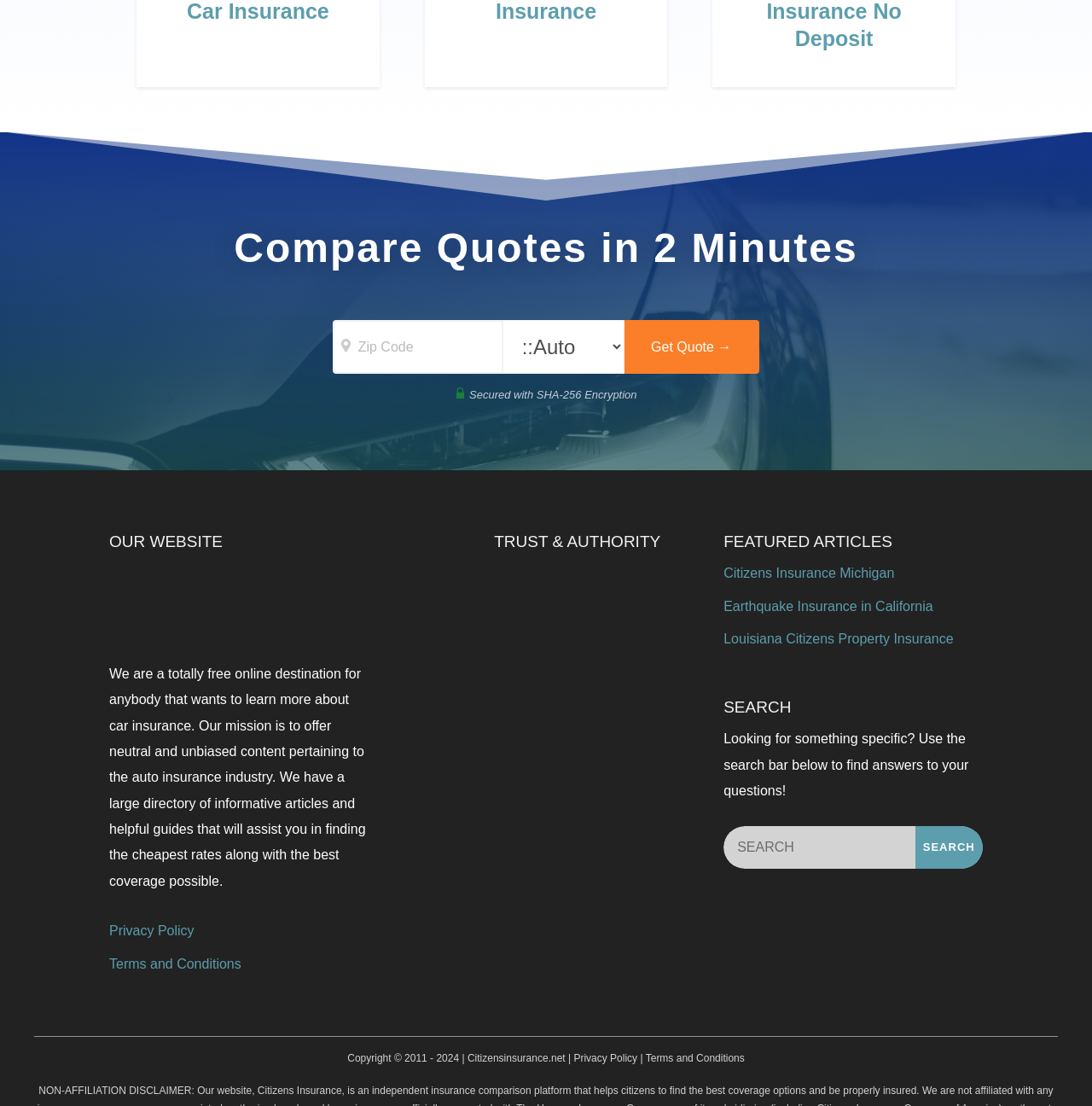Identify the bounding box coordinates for the element that needs to be clicked to fulfill this instruction: "Enter zip code". Provide the coordinates in the format of four float numbers between 0 and 1: [left, top, right, bottom].

[0.304, 0.29, 0.461, 0.338]